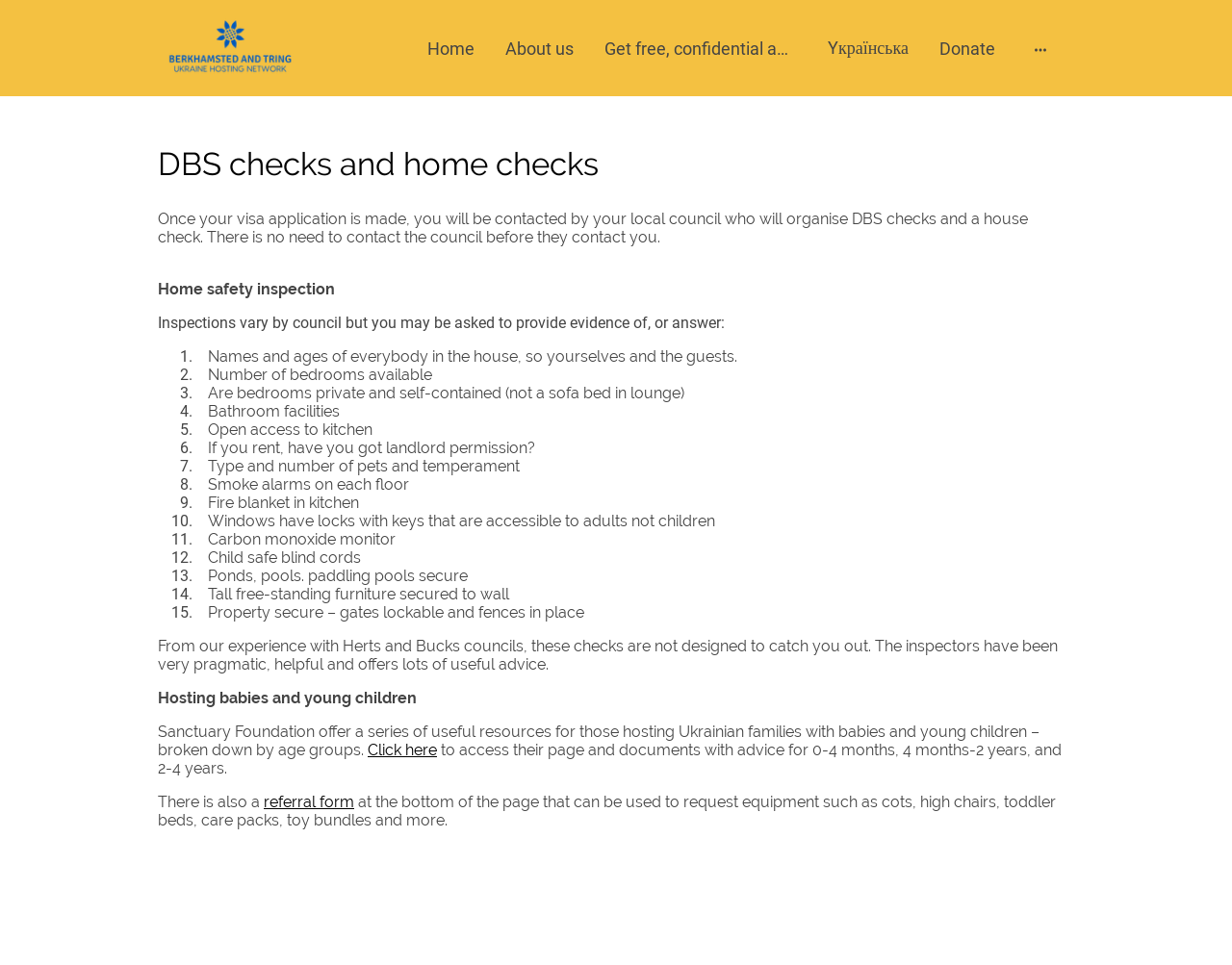Please answer the following question as detailed as possible based on the image: 
What can be requested through the referral form?

The webpage mentions that the referral form at the bottom of the page can be used to request equipment such as cots, high chairs, toddler beds, care packs, toy bundles, and more. This suggests that the form is a way for hosts to request necessary items to support their guests.